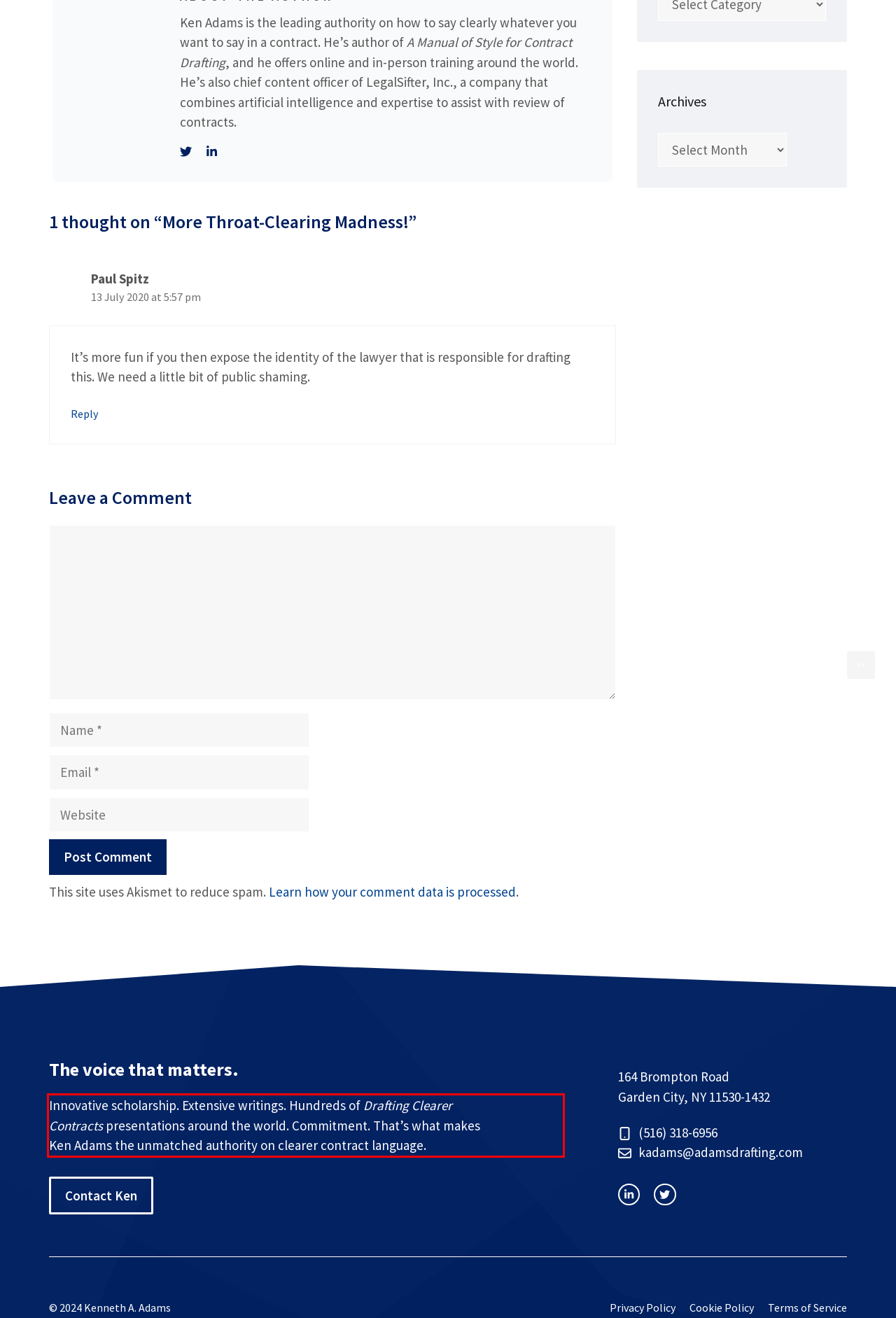You are presented with a screenshot containing a red rectangle. Extract the text found inside this red bounding box.

Innovative scholarship. Extensive writings. Hundreds of Drafting Clearer Contracts presentations around the world. Commitment. That’s what makes Ken Adams the unmatched authority on clearer contract language.